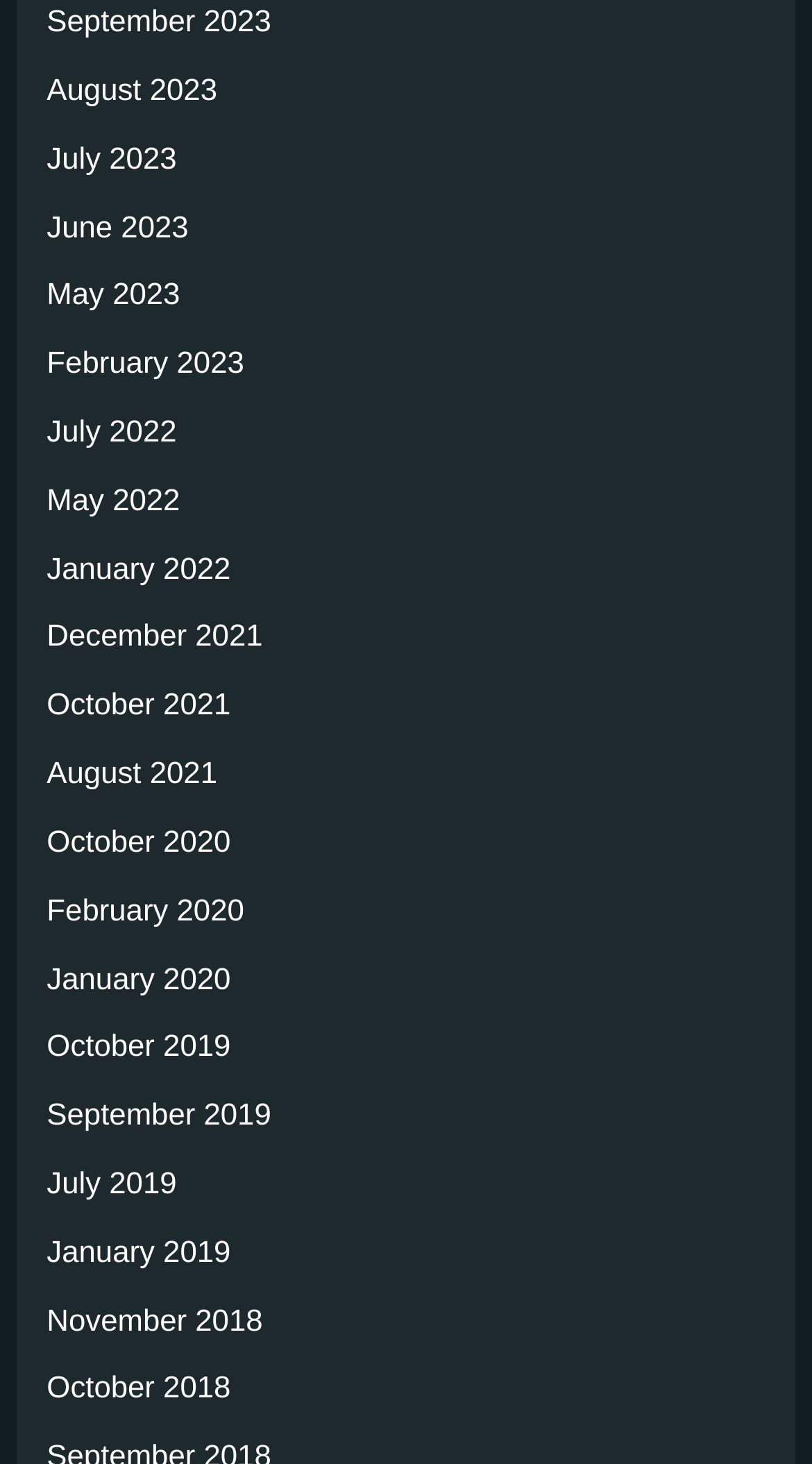Please predict the bounding box coordinates of the element's region where a click is necessary to complete the following instruction: "view November 2018". The coordinates should be represented by four float numbers between 0 and 1, i.e., [left, top, right, bottom].

[0.058, 0.891, 0.324, 0.914]